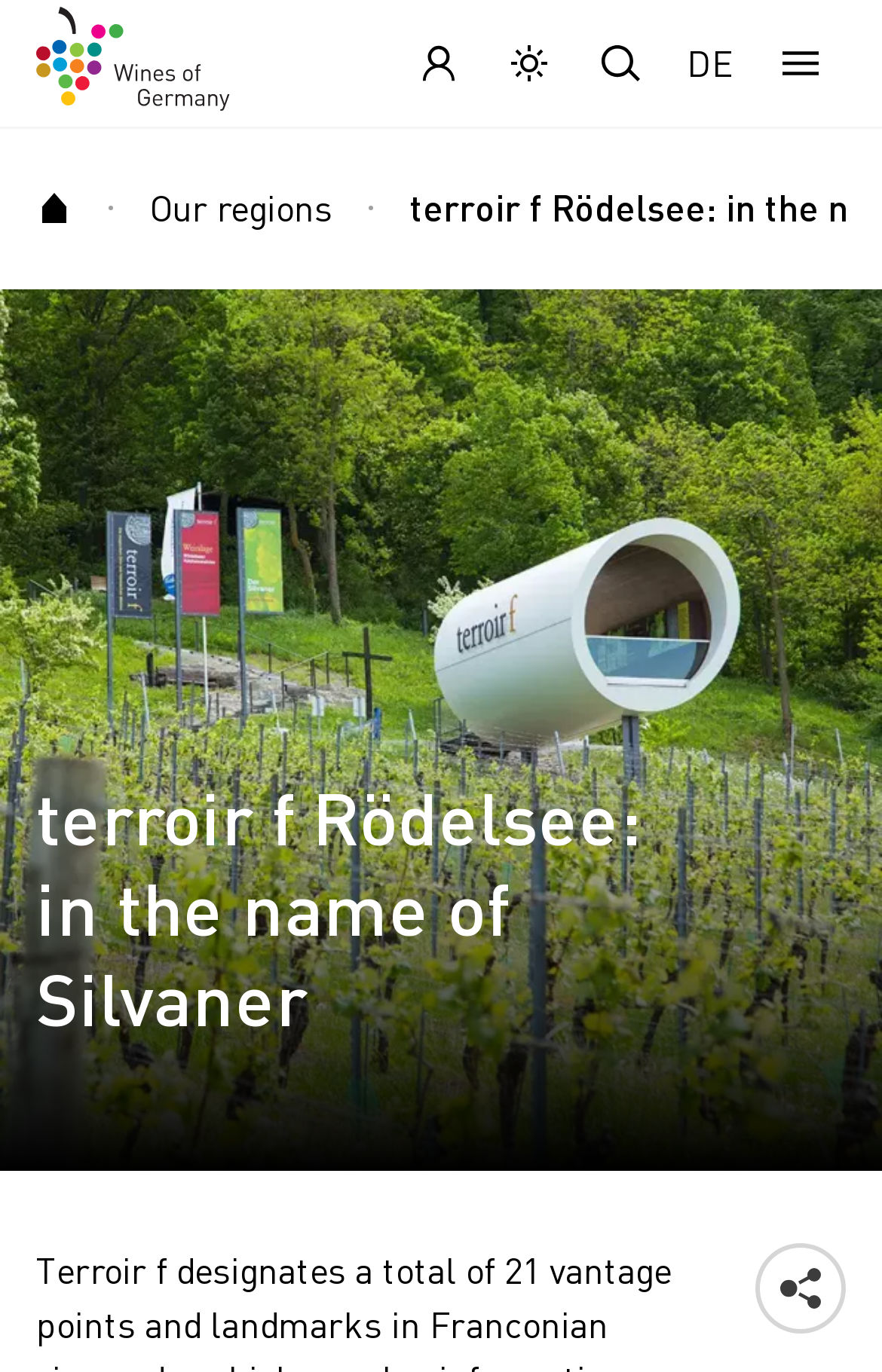How many buttons are in the top navigation bar?
Respond to the question with a well-detailed and thorough answer.

I counted the number of buttons in the top navigation bar, which are 'Cookie settings', 'Open main menu', 'Login', 'Darkmode', and 'Open search', so there are 5 buttons.